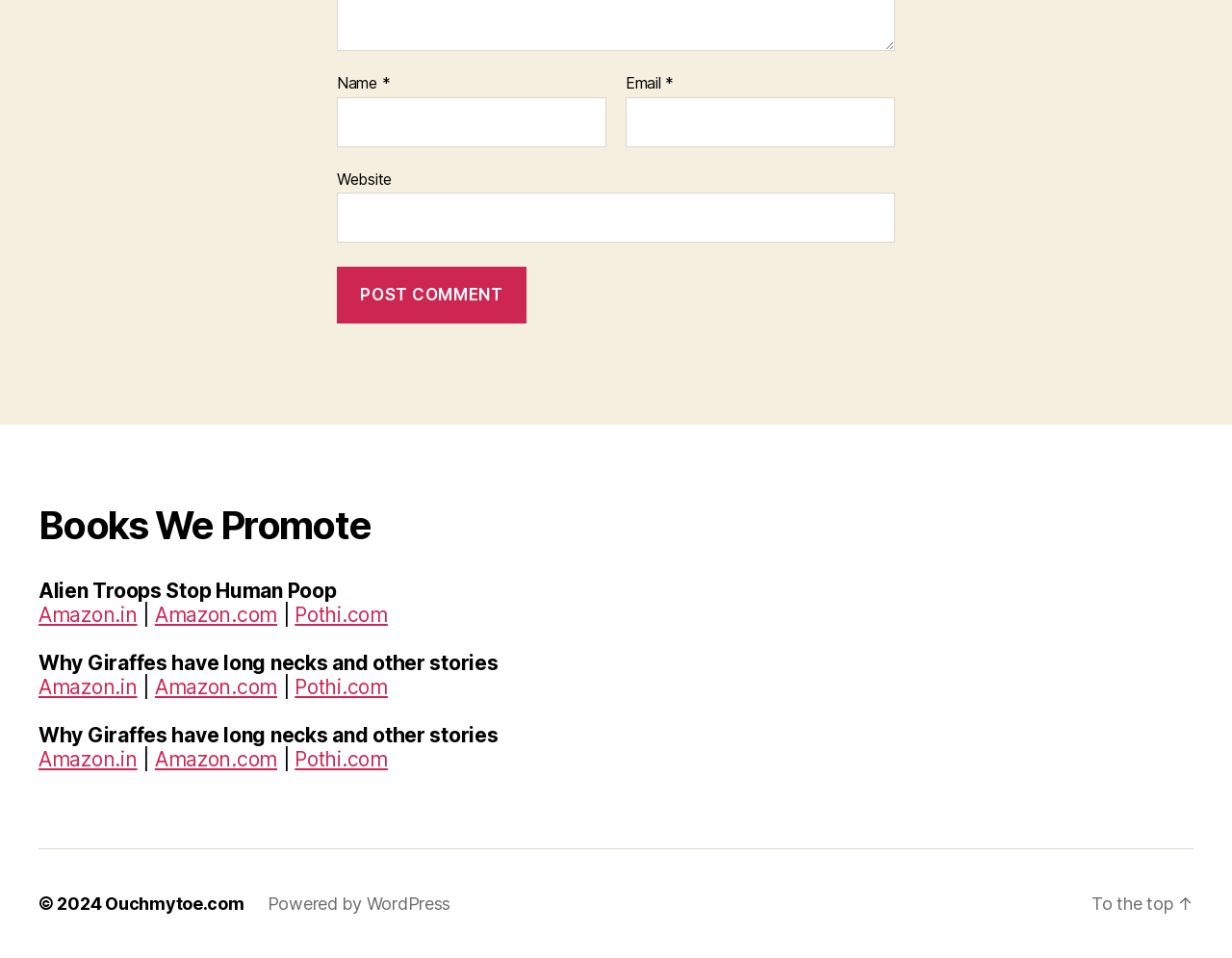Identify the bounding box of the HTML element described as: "Amazon.com".

[0.126, 0.78, 0.225, 0.805]